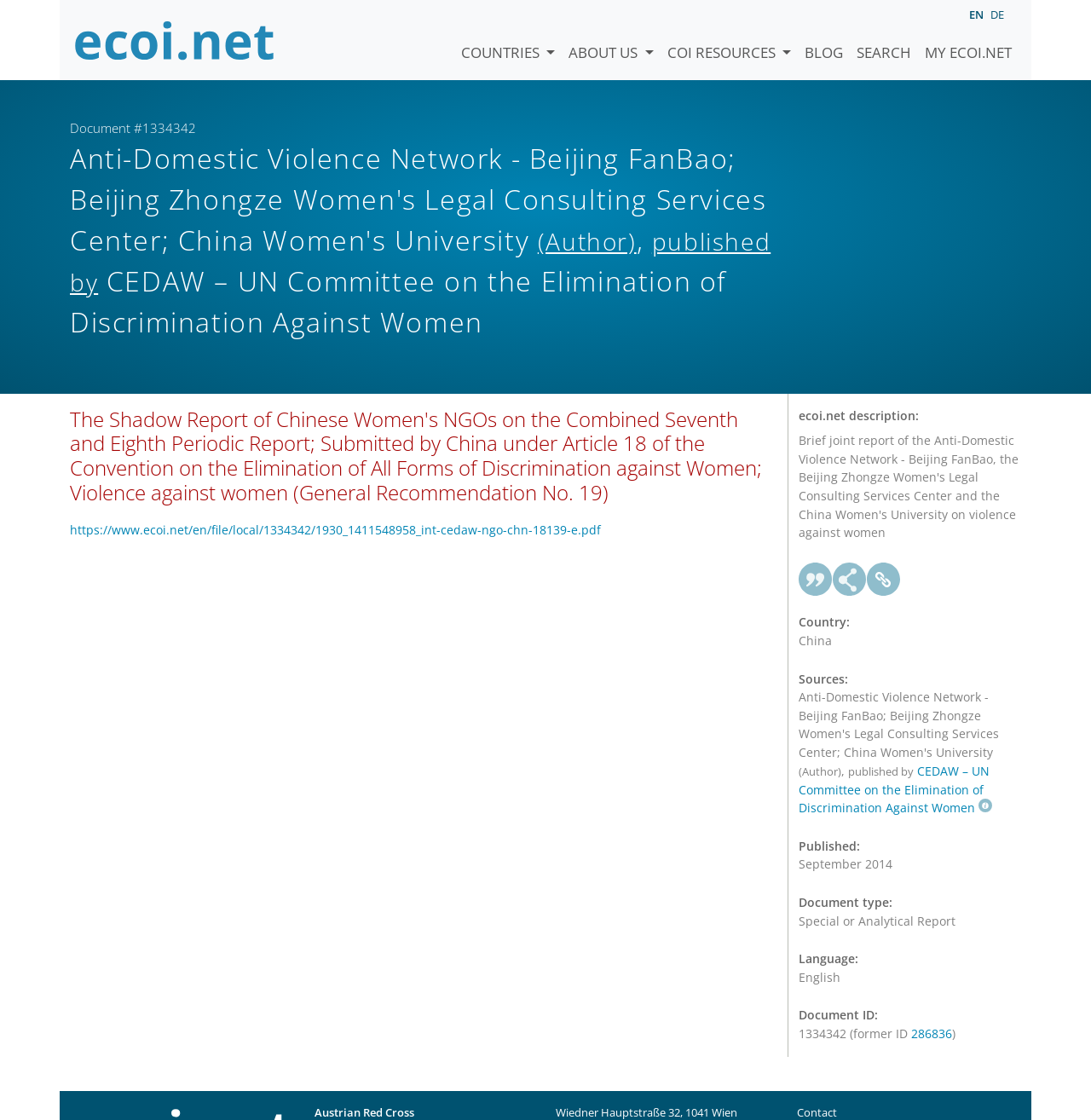Determine the bounding box coordinates of the clickable element necessary to fulfill the instruction: "Switch to 'DE' language". Provide the coordinates as four float numbers within the 0 to 1 range, i.e., [left, top, right, bottom].

[0.902, 0.006, 0.927, 0.02]